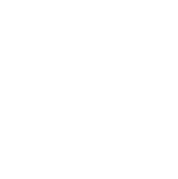What is the purpose of the cannabis leaf imagery?
Provide a detailed answer to the question, using the image to inform your response.

The incorporation of cannabis imagery on the webpage often signifies either the type of product being offered or the effects one might expect from cannabis-related items. This suggests that the cannabis leaf imagery is used to convey information about the products to potential customers.